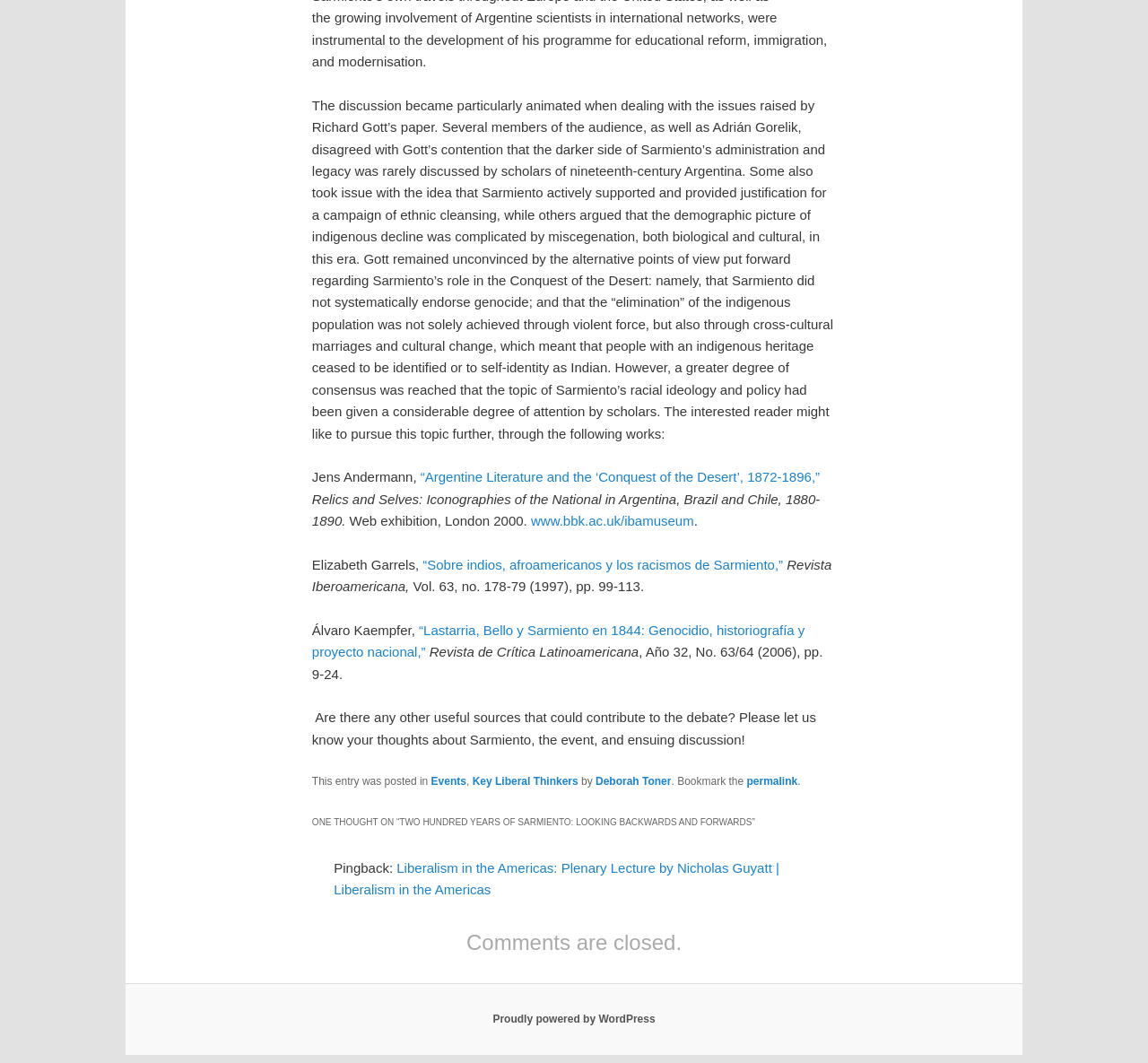Identify the bounding box of the UI component described as: "Proudly powered by WordPress".

[0.429, 0.953, 0.571, 0.965]